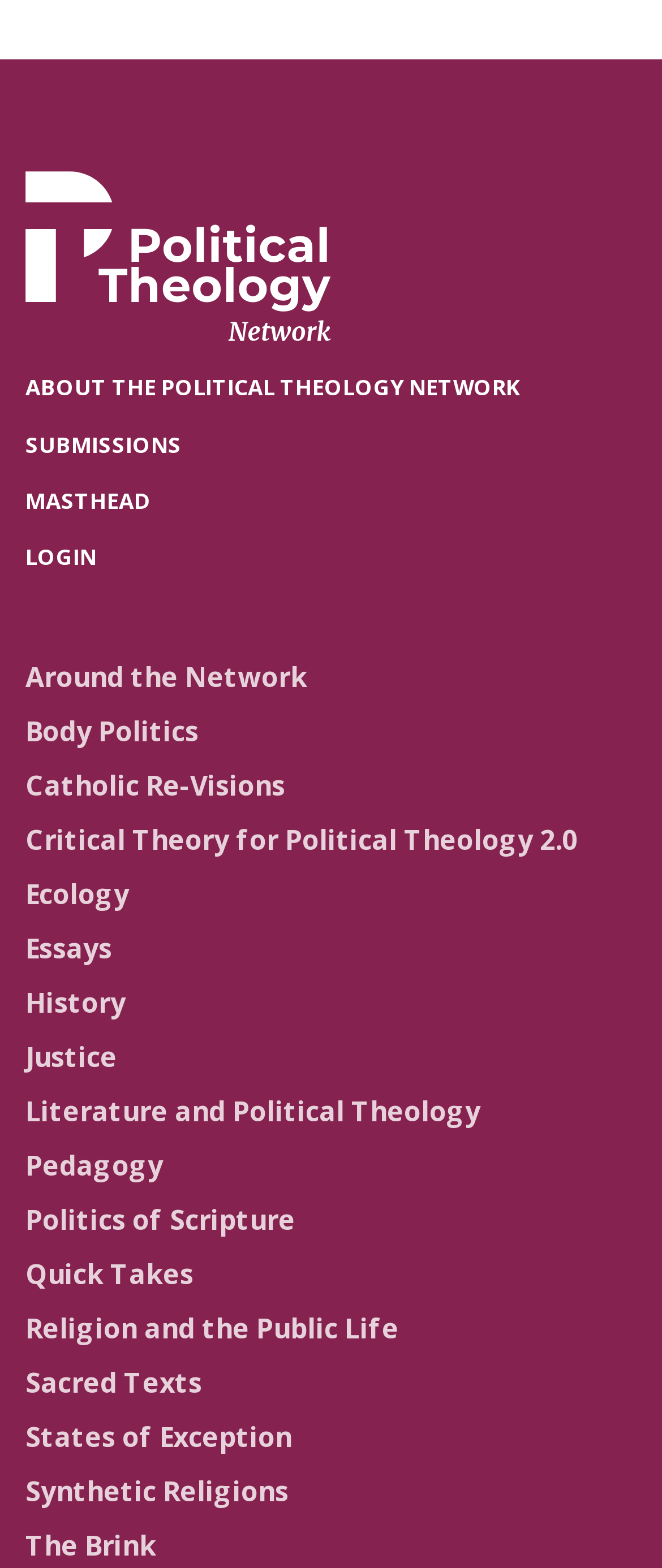Please find the bounding box coordinates in the format (top-left x, top-left y, bottom-right x, bottom-right y) for the given element description. Ensure the coordinates are floating point numbers between 0 and 1. Description: Literature and Political Theology

[0.038, 0.697, 0.726, 0.721]